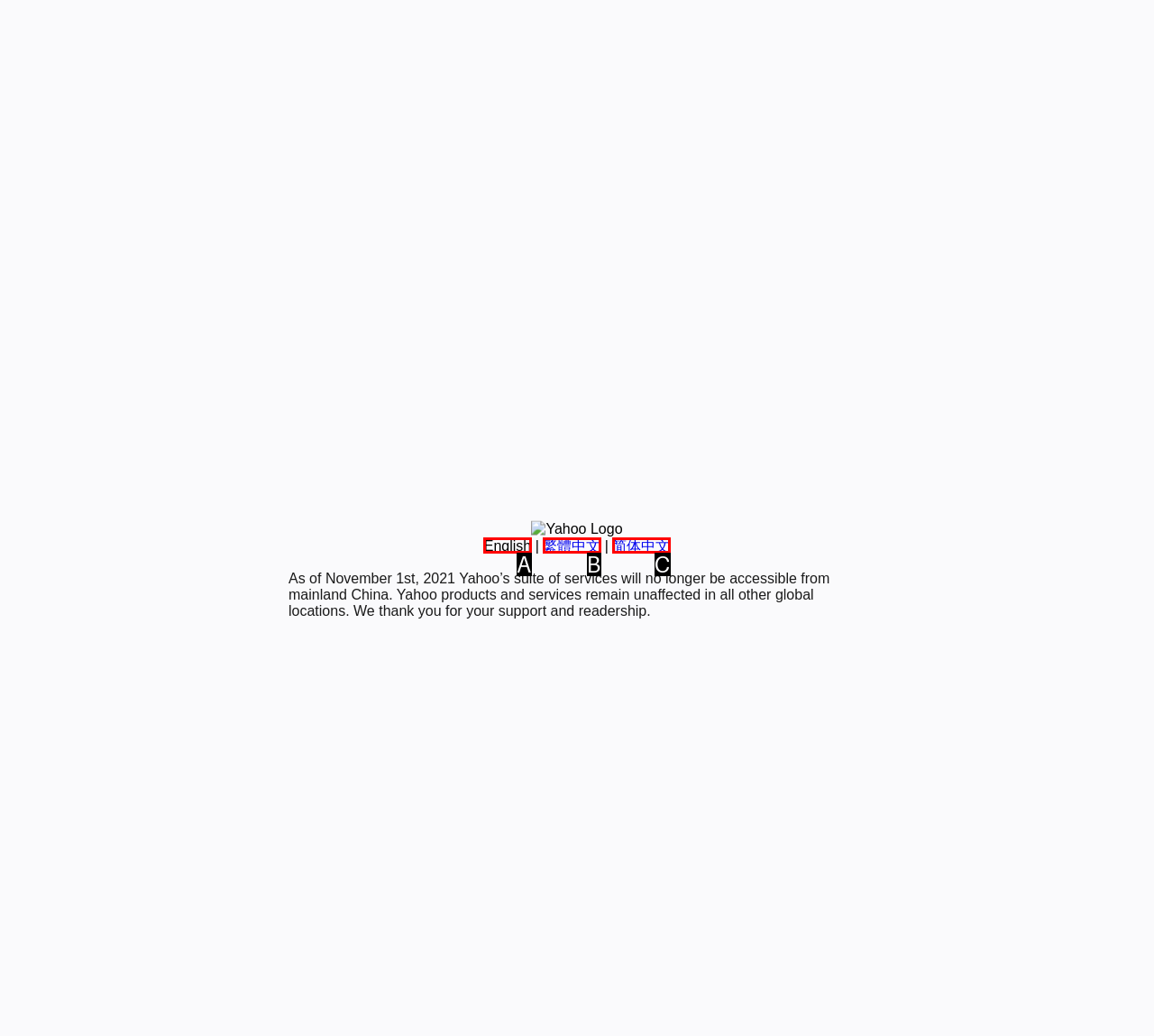Select the option that matches this description: 繁體中文
Answer by giving the letter of the chosen option.

B